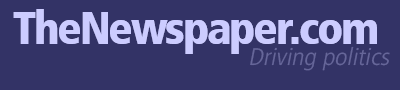Explain the details of the image comprehensively.

The image features the logo of "TheNewspaper.com," accompanied by the tagline "Driving Politics." This online platform focuses on news related to traffic, automotive issues, and the politics surrounding these topics. The design emphasizes a modern and clean aesthetic, aligning with the journalistic integrity of the publication as it delivers insights on various driving-related matters. The text is set against a dark background, enhancing visibility and drawing attention to the publication's name and mission.